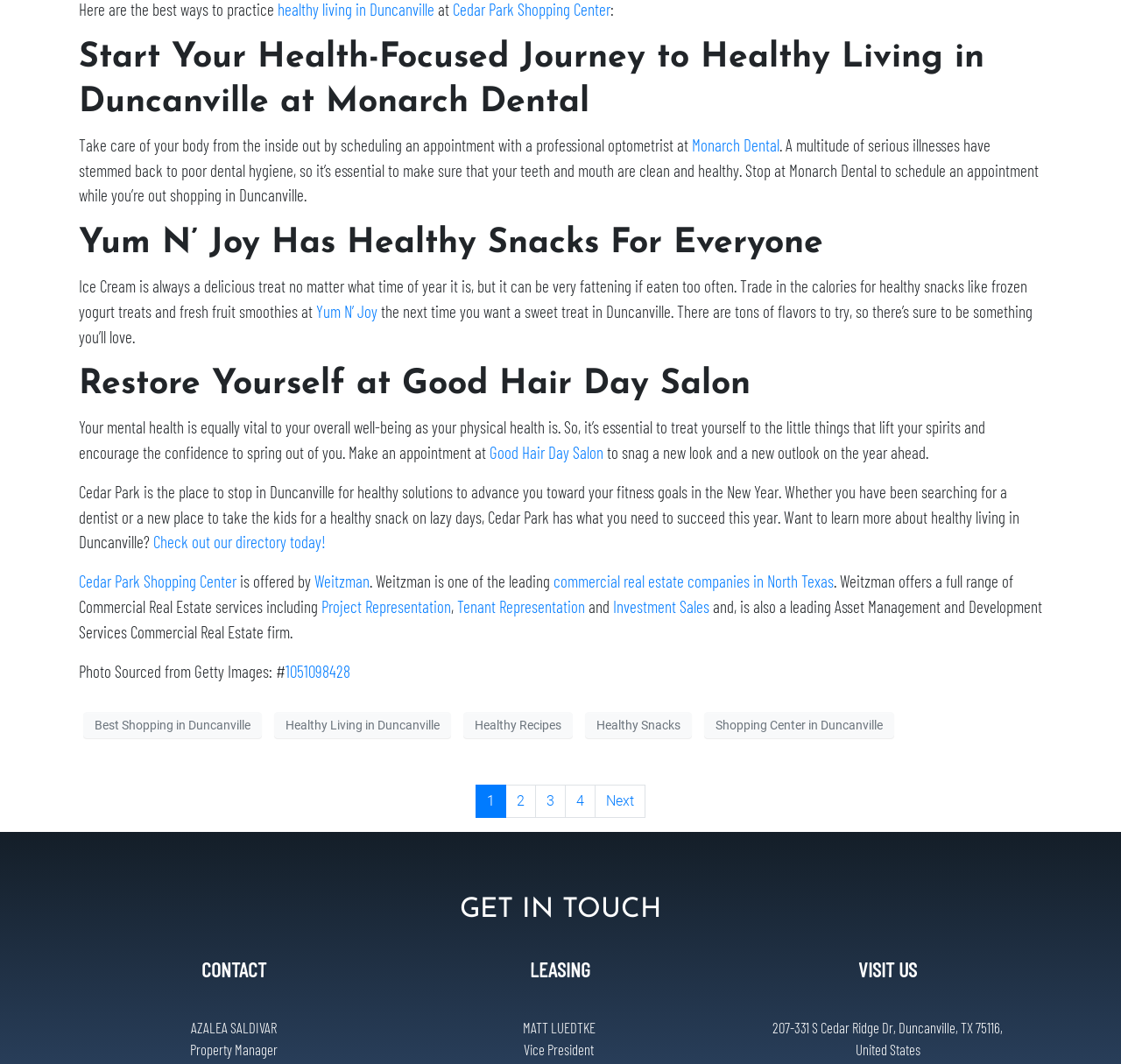What is the name of the dental clinic mentioned?
Using the information from the image, give a concise answer in one word or a short phrase.

Monarch Dental